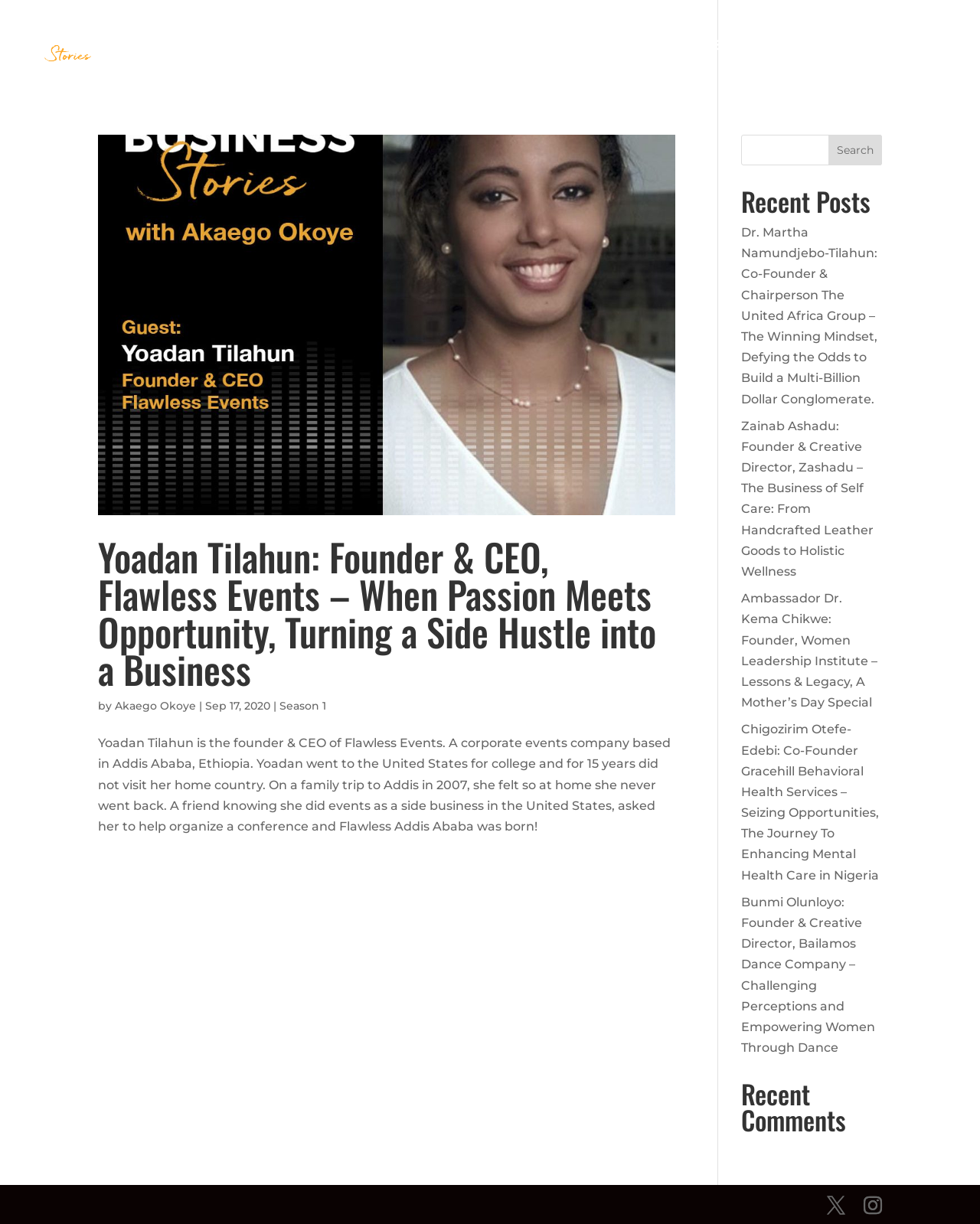Detail the various sections and features of the webpage.

The webpage is about Flawless Events, an African business story platform. At the top left, there is a logo image with the text "African Business Stories" next to it, which is also a link. 

On the top right, there is a navigation menu with four links: "HOME", "PODCAST", "SPECIAL SERIES", and "CONTACT", arranged horizontally.

Below the navigation menu, there is a main article section that takes up most of the page. The article has a title "Yoadan Tilahun: Founder & CEO, Flawless Events – When Passion Meets Opportunity, Turning a Side Hustle into a Business" with an image next to it. The title is also a link. Below the title, there is a brief description of the article, followed by the author's name "Akaego Okoye" and the publication date "Sep 17, 2020". 

On the right side of the page, there is a search bar with a search button. Above the search bar, there is a heading "Recent Posts" followed by five links to different articles, each with a brief description. 

Below the search bar, there is a heading "Recent Comments". At the bottom of the page, there are two social media links.